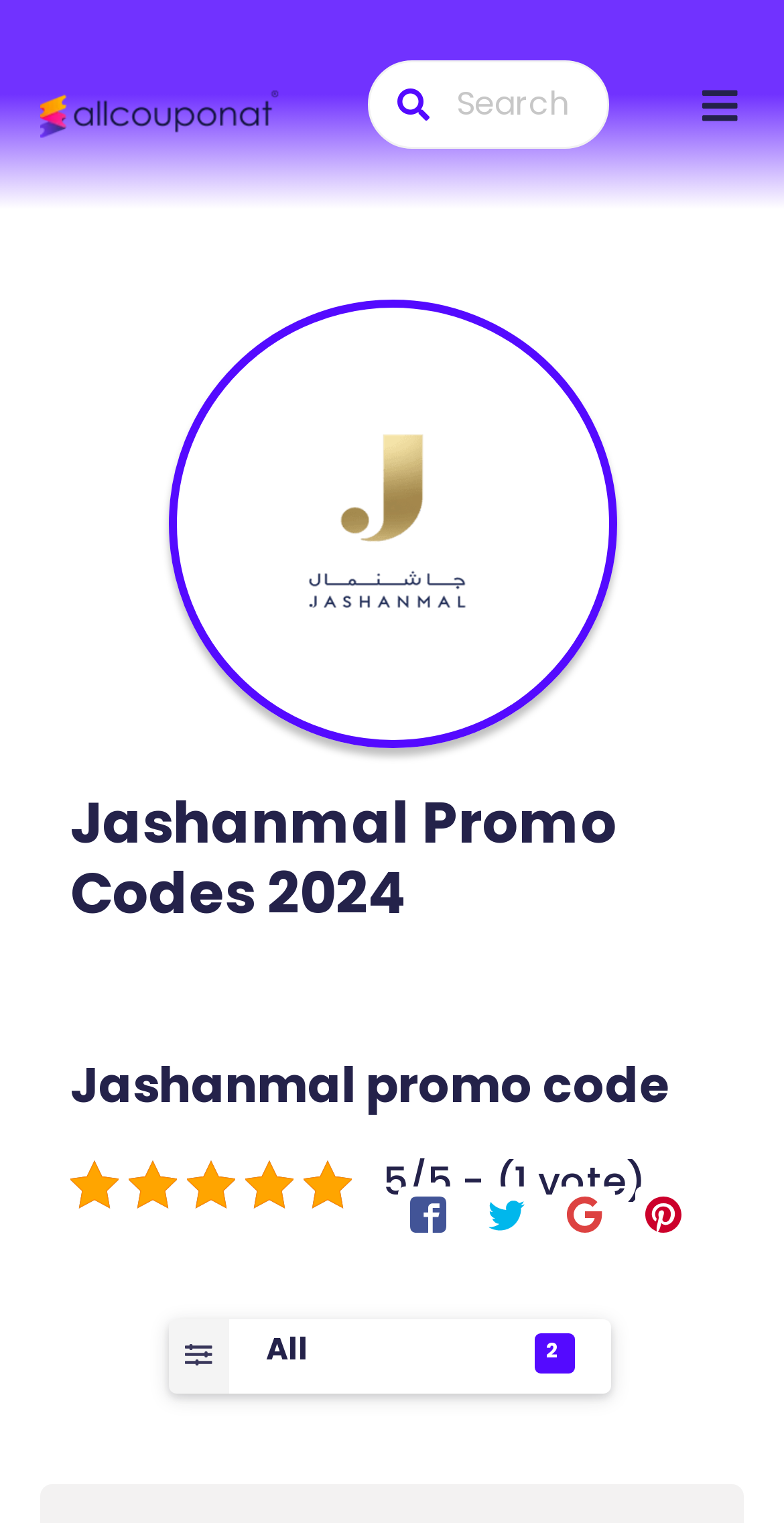Based on what you see in the screenshot, provide a thorough answer to this question: What is the purpose of the textbox at the top?

I inferred the purpose of the textbox by reading its placeholder text which says 'Search stores for coupons, deals...'.